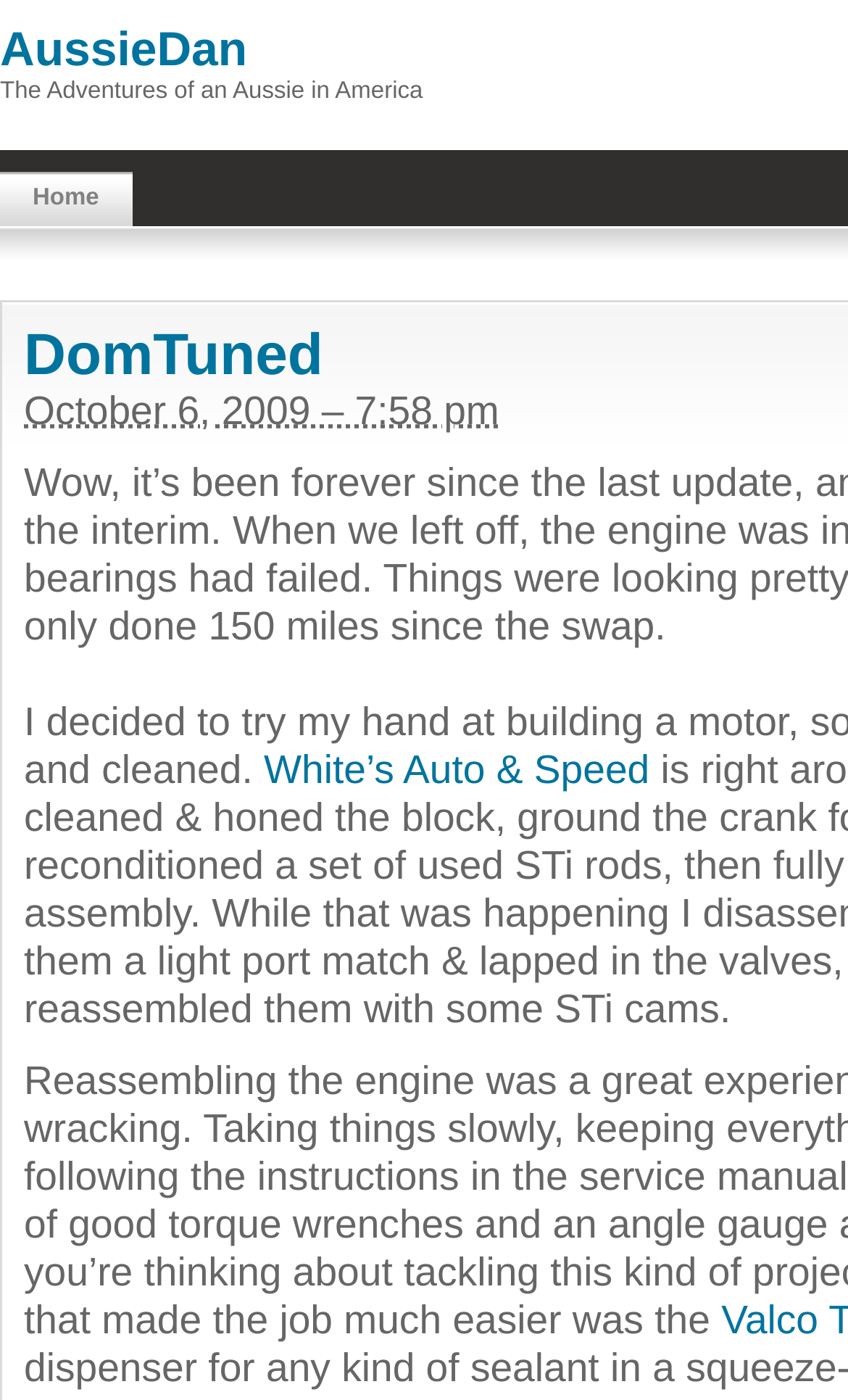What is the title of the blog?
Please use the image to provide a one-word or short phrase answer.

The Adventures of an Aussie in America